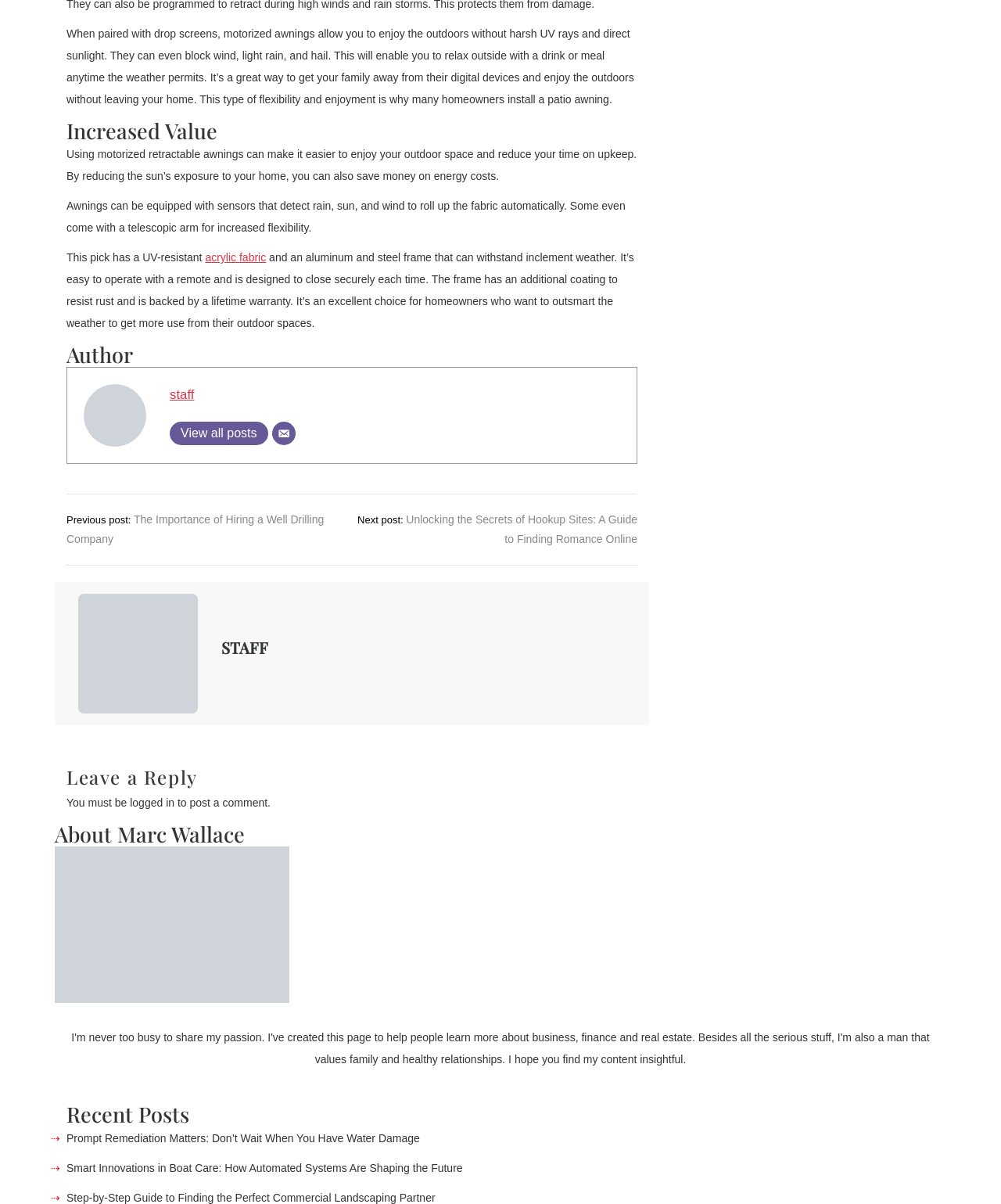Identify the bounding box coordinates of the part that should be clicked to carry out this instruction: "Read the article about Neurokinex".

None